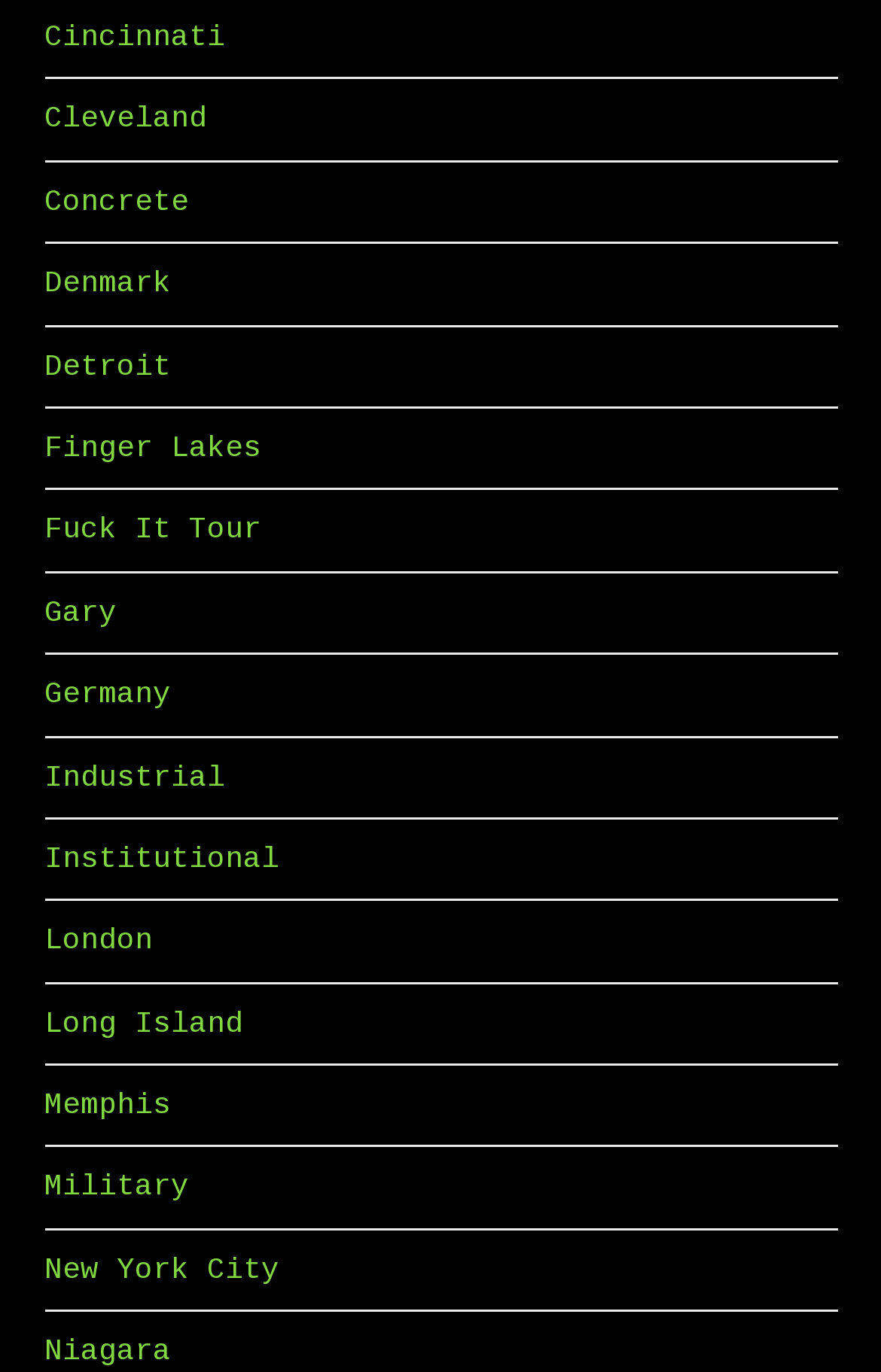Are there any links with the same y-coordinate?
Based on the image content, provide your answer in one word or a short phrase.

Yes